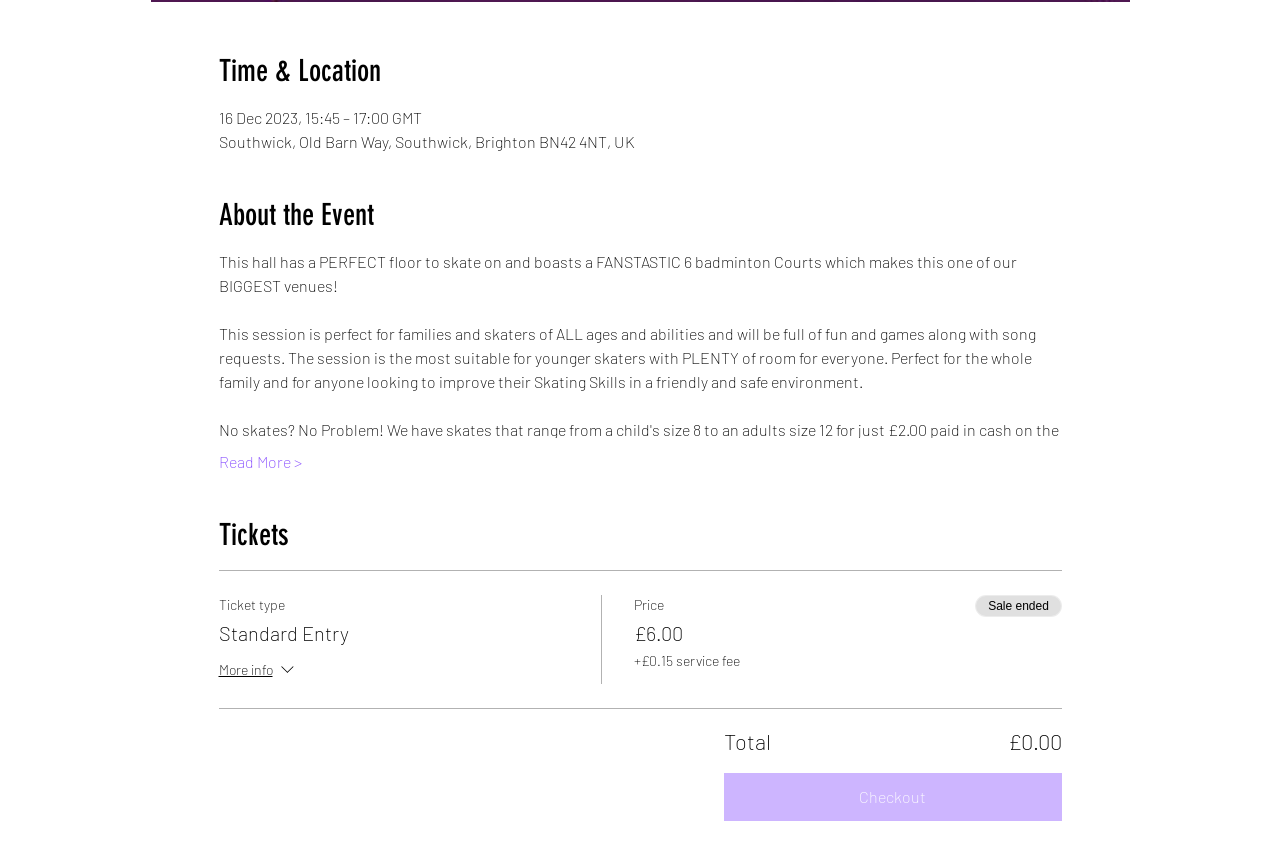What is the price of the Standard Entry ticket?
Please provide a full and detailed response to the question.

The price of the Standard Entry ticket can be found in the 'Tickets' section, which lists the ticket type as 'Standard Entry' with a price of '£6.00'.